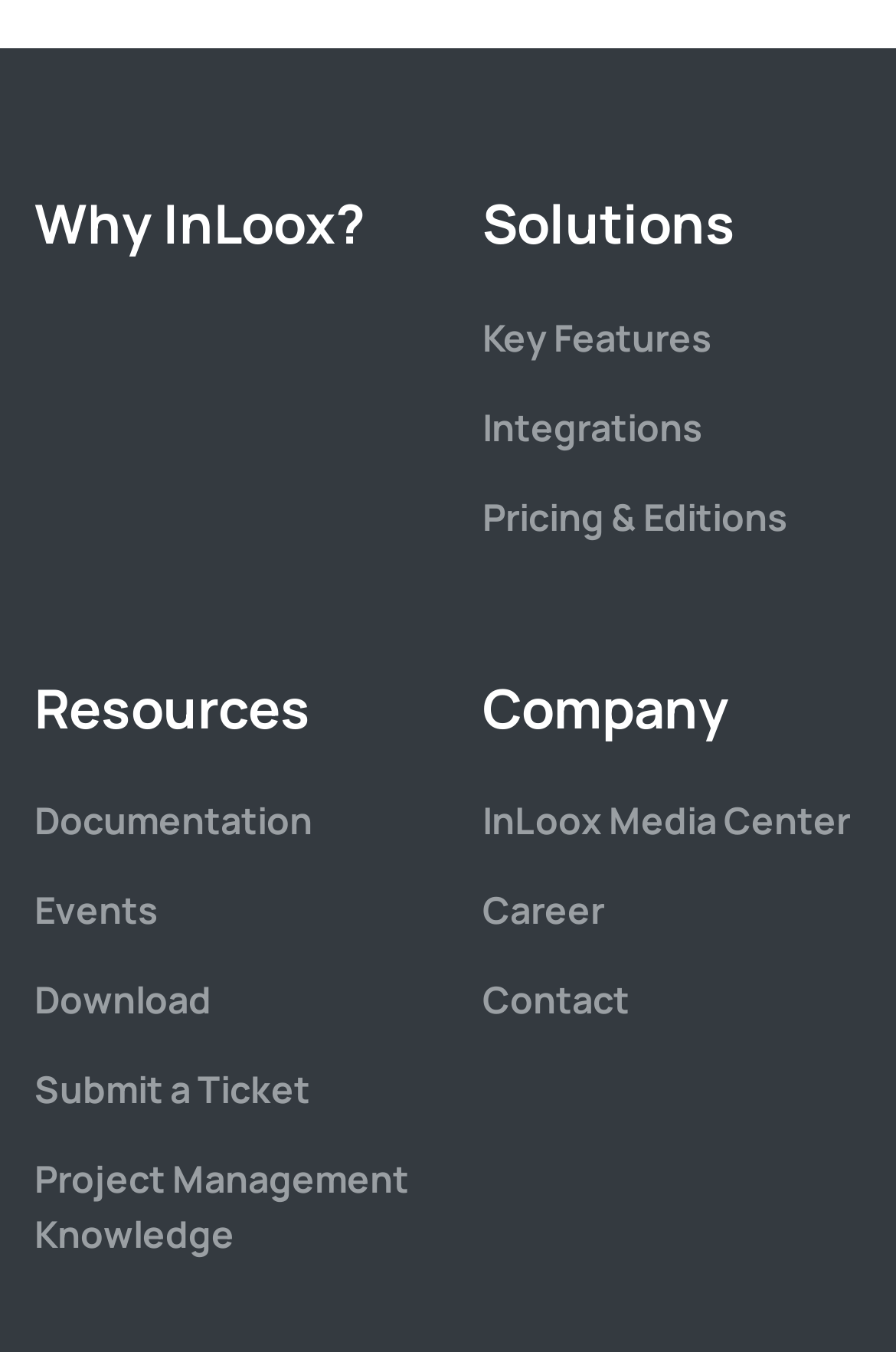Could you highlight the region that needs to be clicked to execute the instruction: "View InLoox's pricing and editions"?

[0.538, 0.364, 0.879, 0.401]